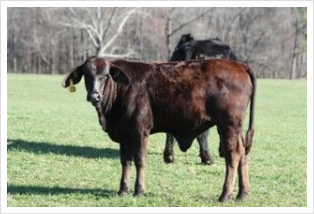What is the setting of the image?
Please provide a comprehensive answer to the question based on the webpage screenshot.

The caption describes the image as having a 'natural backdrop' of a 'blurred woodland', which suggests a rural or countryside setting, and the presence of cows further reinforces this interpretation.